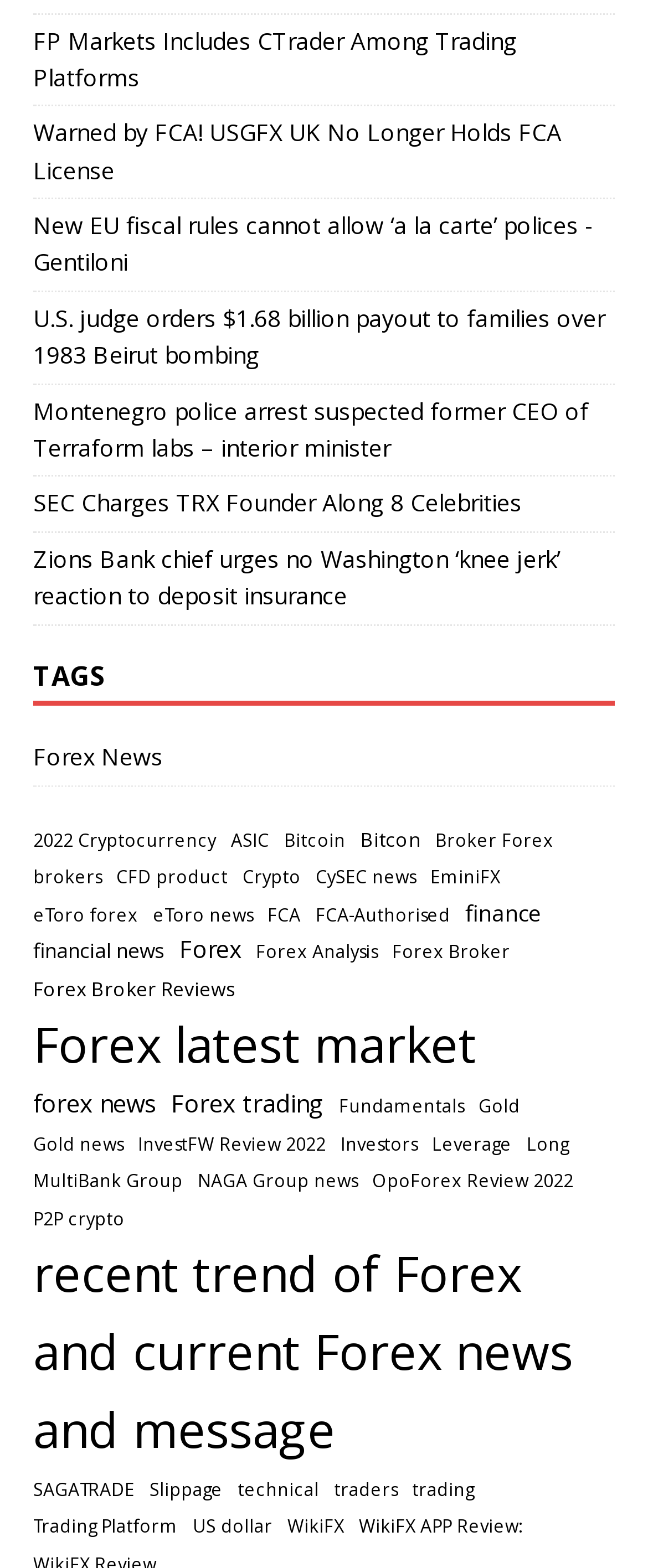Is there a category related to Bitcoin?
Using the image as a reference, give a one-word or short phrase answer.

Yes